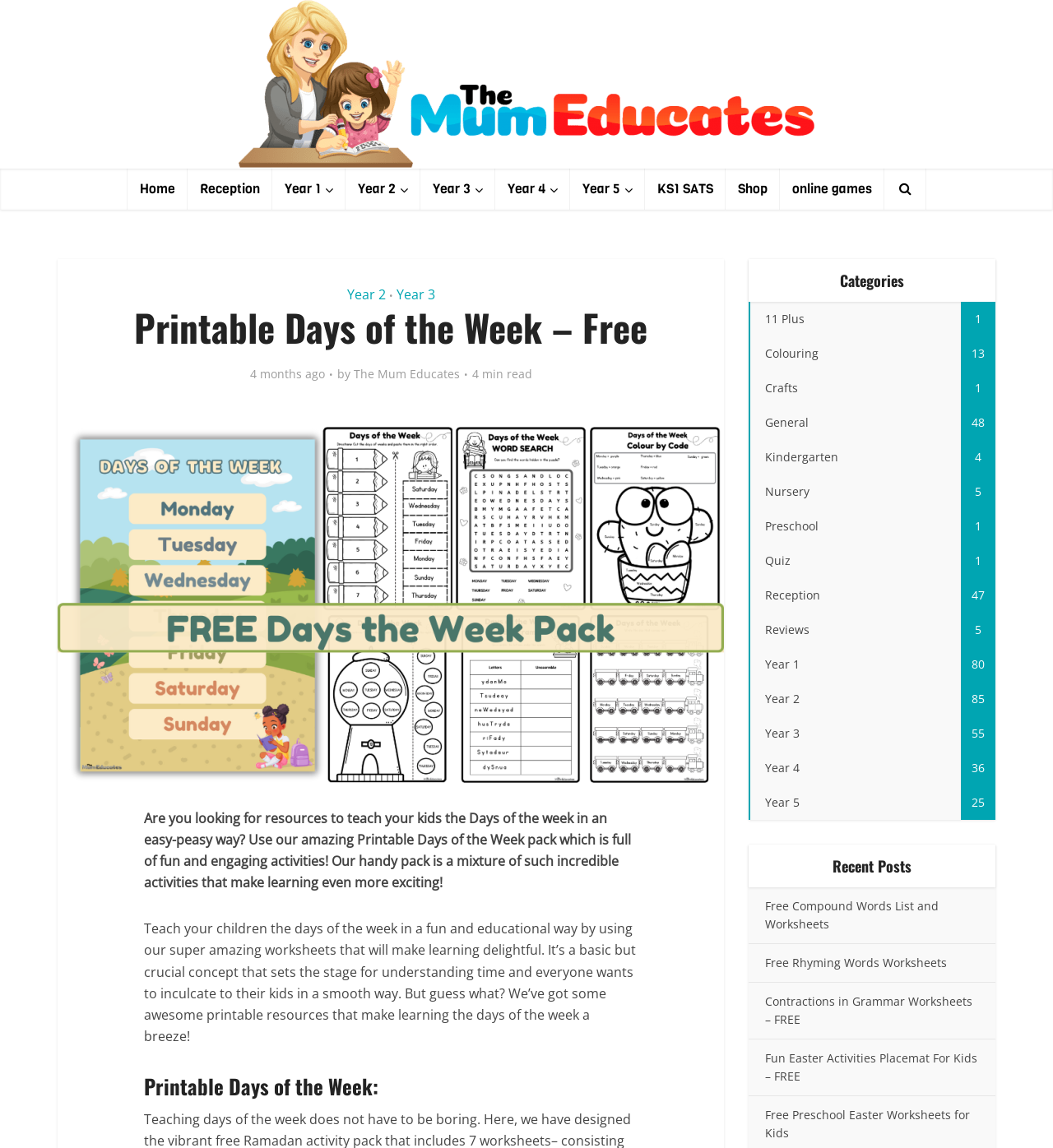Please determine the primary heading and provide its text.

Printable Days of the Week – Free